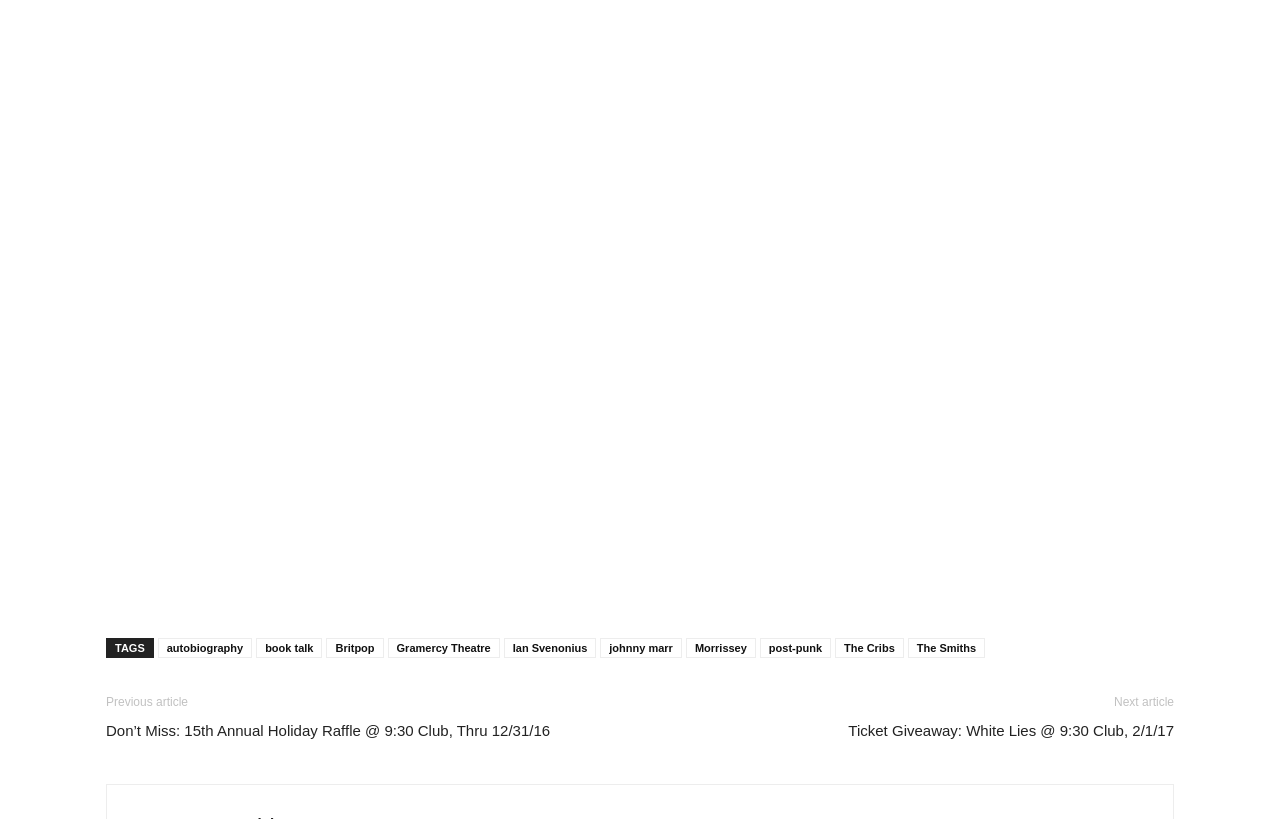Please locate the clickable area by providing the bounding box coordinates to follow this instruction: "View previous article".

[0.083, 0.849, 0.147, 0.866]